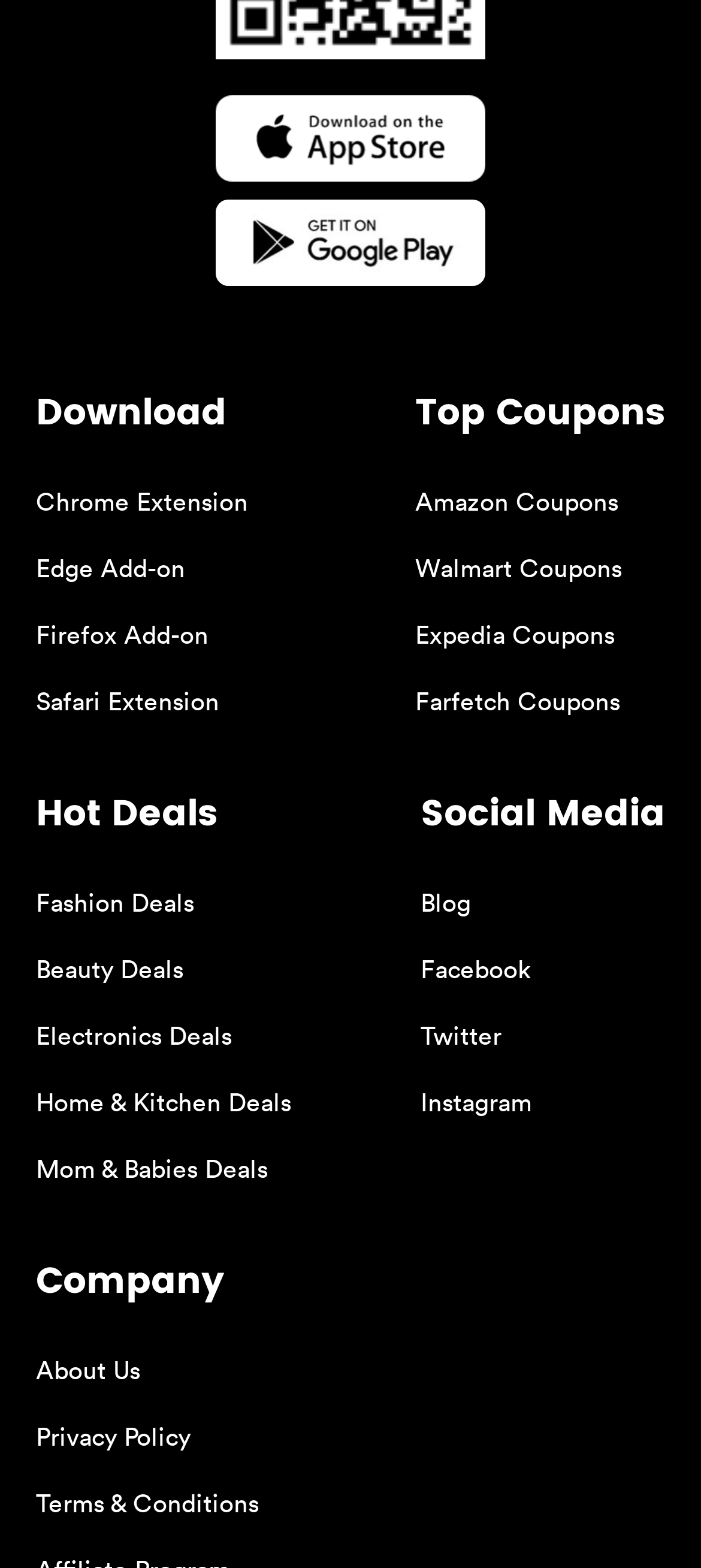Find the bounding box coordinates for the UI element whose description is: "alt="PixelJuice"". The coordinates should be four float numbers between 0 and 1, in the format [left, top, right, bottom].

None